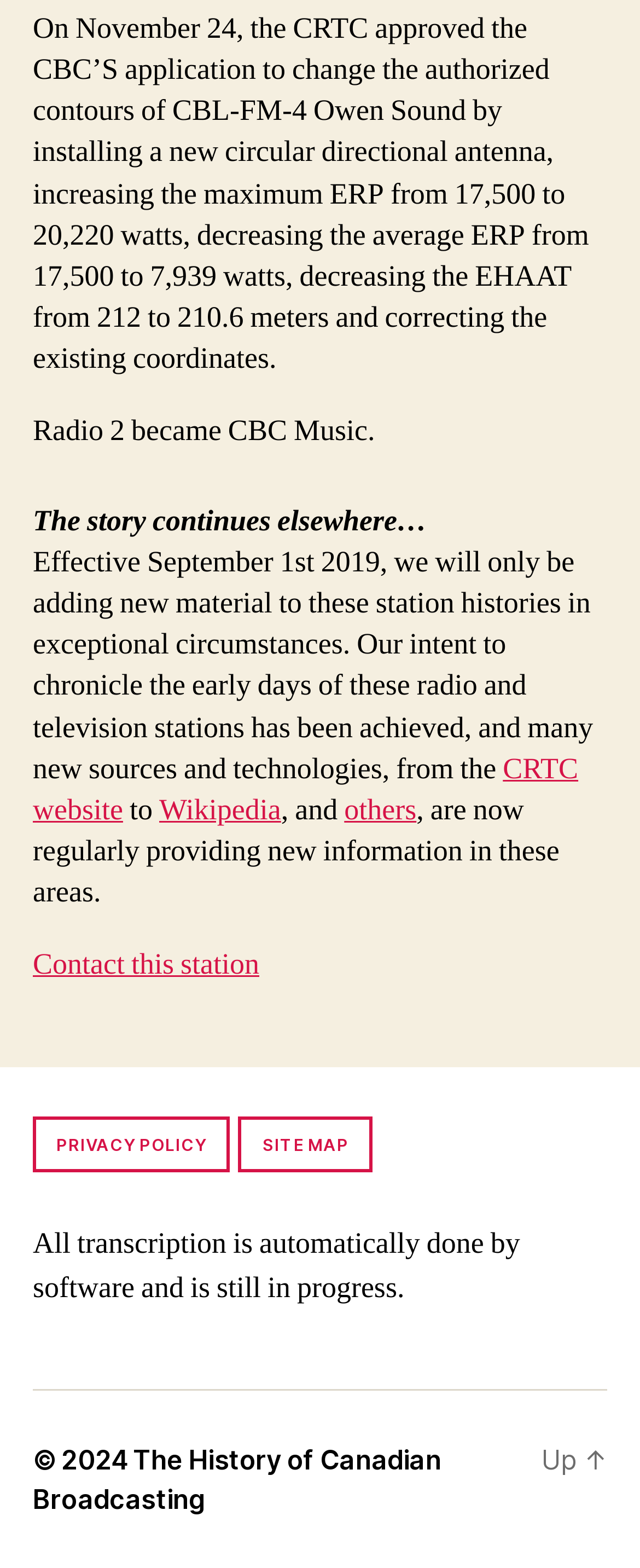What is the new maximum ERP of CBL-FM-4 Owen Sound?
Please look at the screenshot and answer in one word or a short phrase.

20,220 watts